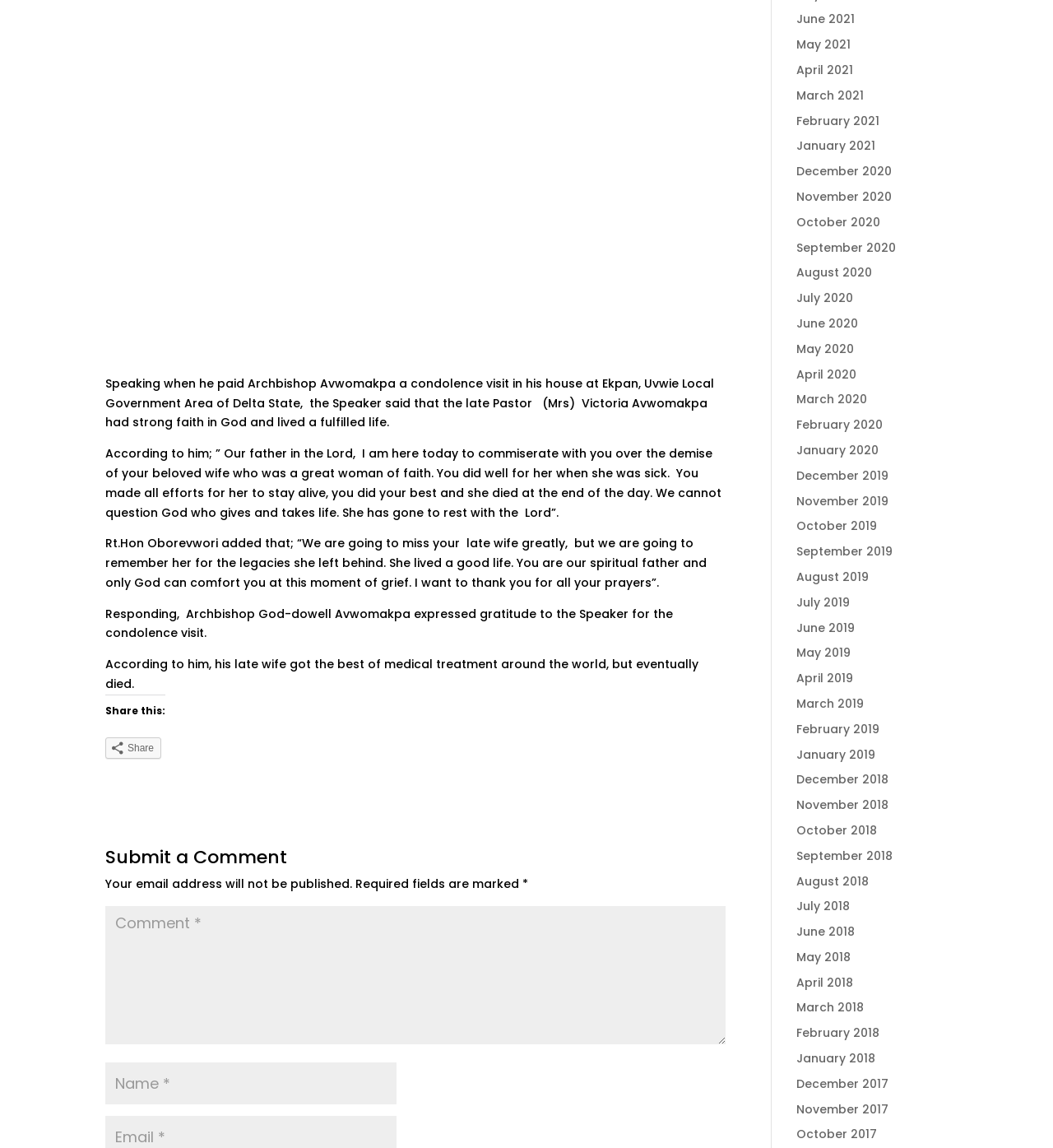Please specify the bounding box coordinates of the area that should be clicked to accomplish the following instruction: "Enter your comment". The coordinates should consist of four float numbers between 0 and 1, i.e., [left, top, right, bottom].

[0.1, 0.789, 0.689, 0.91]